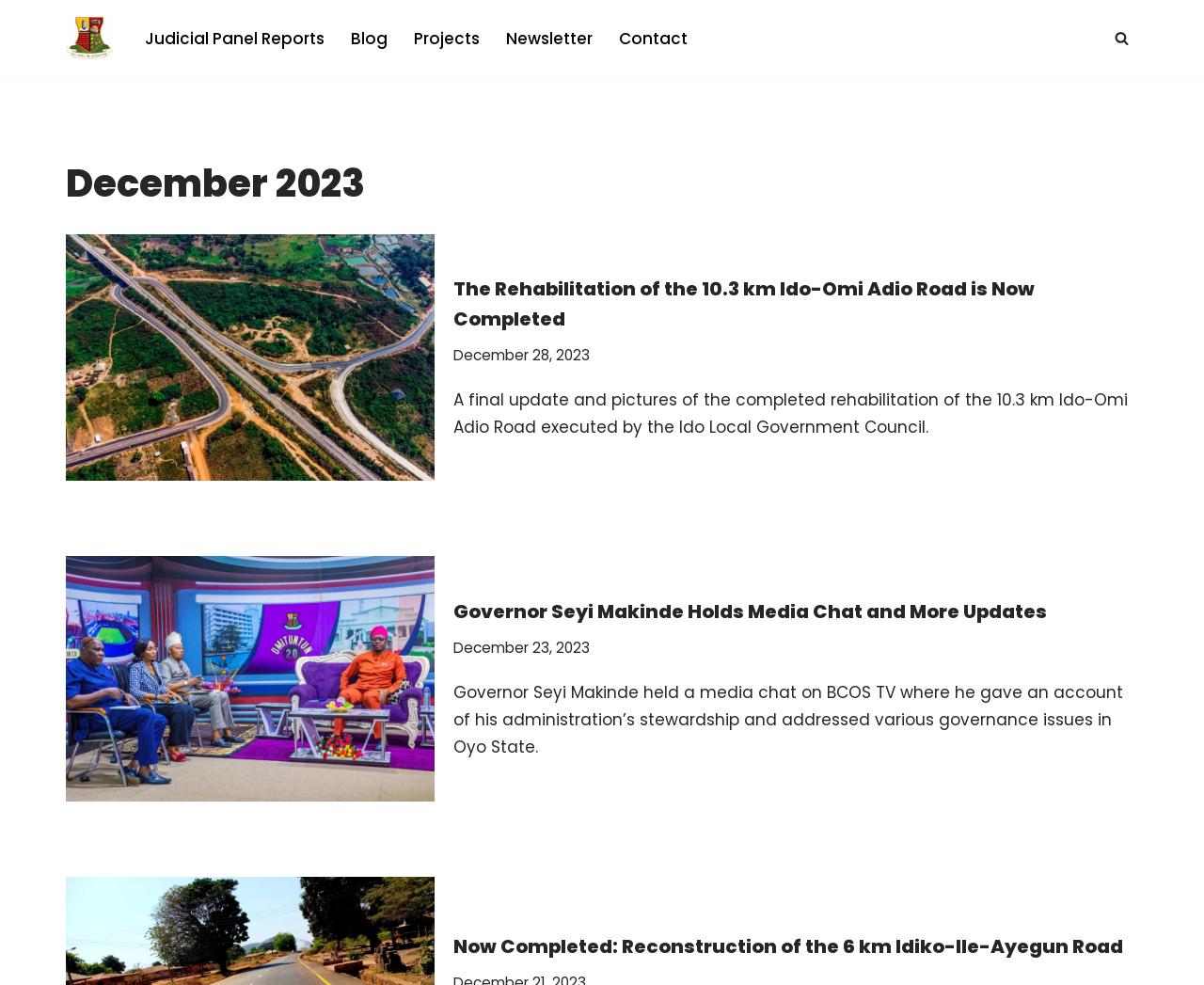What is the date of the latest update?
From the image, provide a succinct answer in one word or a short phrase.

December 28, 2023